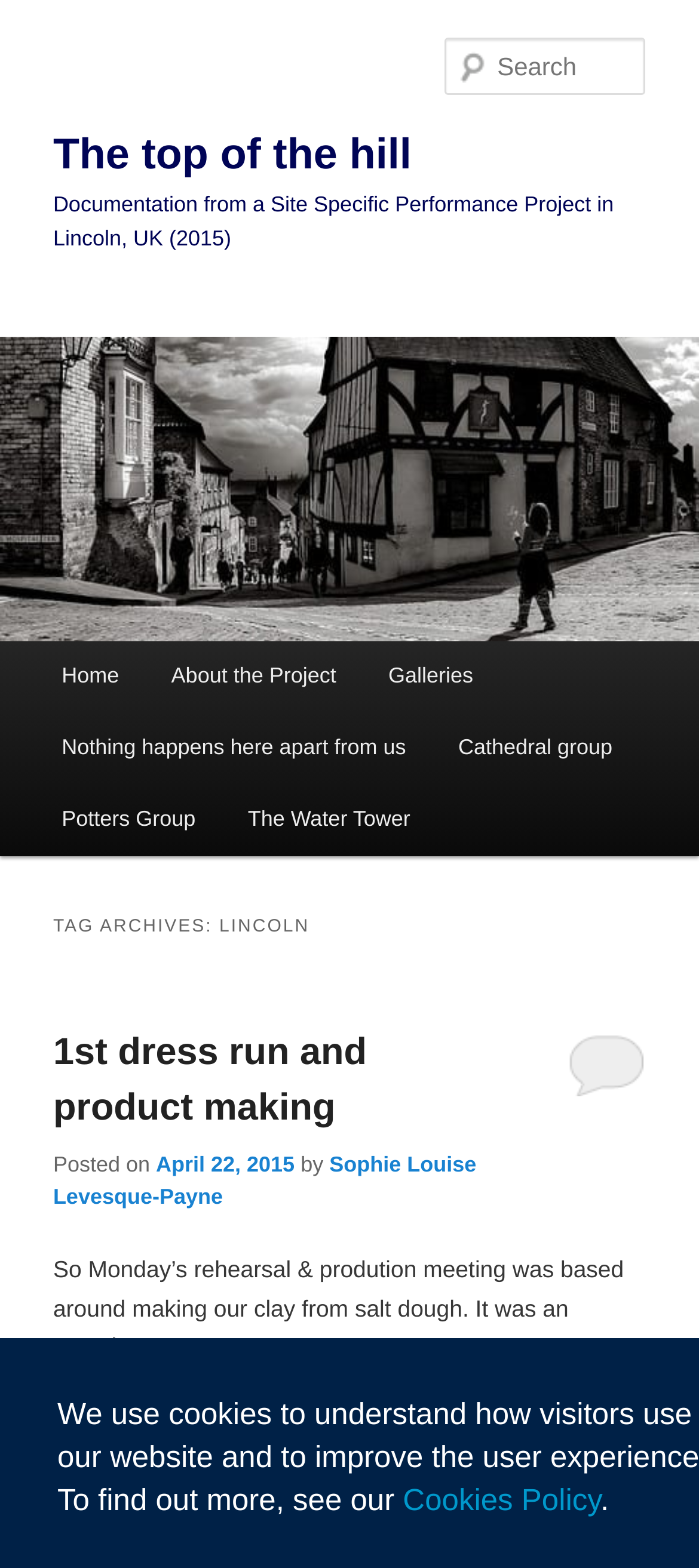Pinpoint the bounding box coordinates of the clickable element to carry out the following instruction: "Read the 'TAG ARCHIVES: LINCOLN' heading."

[0.076, 0.577, 0.924, 0.607]